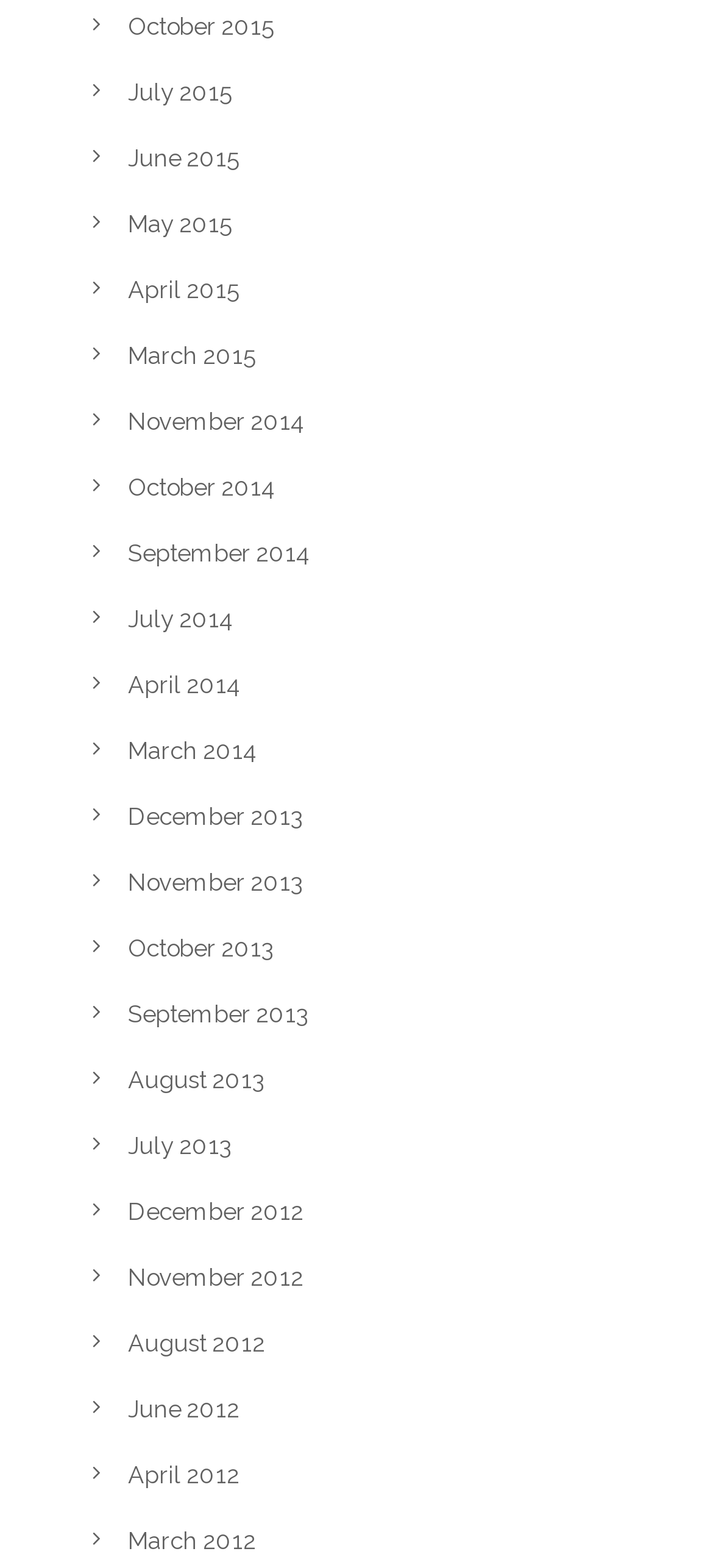Find the bounding box coordinates of the area that needs to be clicked in order to achieve the following instruction: "view October 2015". The coordinates should be specified as four float numbers between 0 and 1, i.e., [left, top, right, bottom].

[0.179, 0.009, 0.385, 0.026]